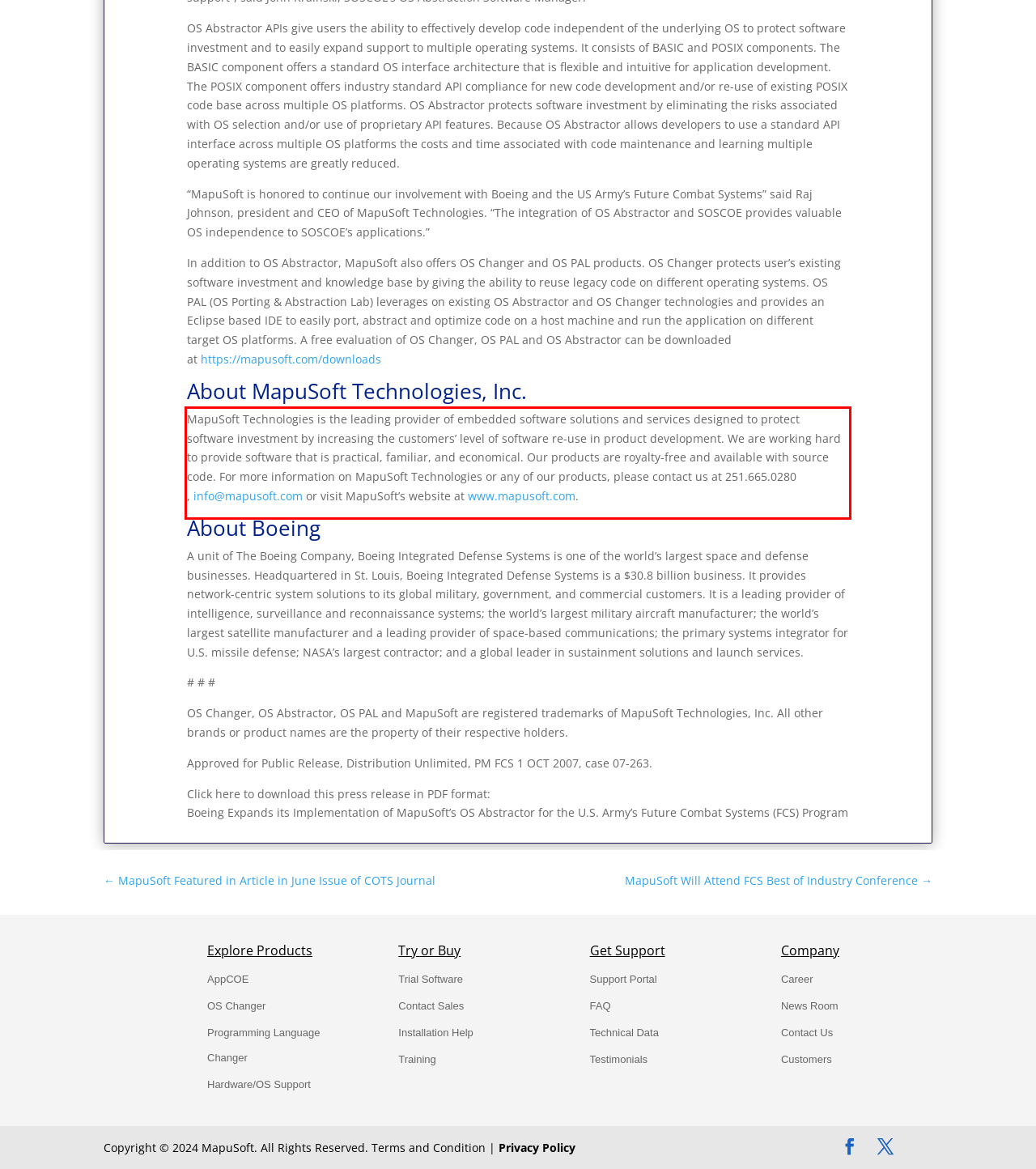In the given screenshot, locate the red bounding box and extract the text content from within it.

MapuSoft Technologies is the leading provider of embedded software solutions and services designed to protect software investment by increasing the customers’ level of software re-use in product development. We are working hard to provide software that is practical, familiar, and economical. Our products are royalty-free and available with source code. For more information on MapuSoft Technologies or any of our products, please contact us at 251.665.0280 , info@mapusoft.com or visit MapuSoft’s website at www.mapusoft.com.